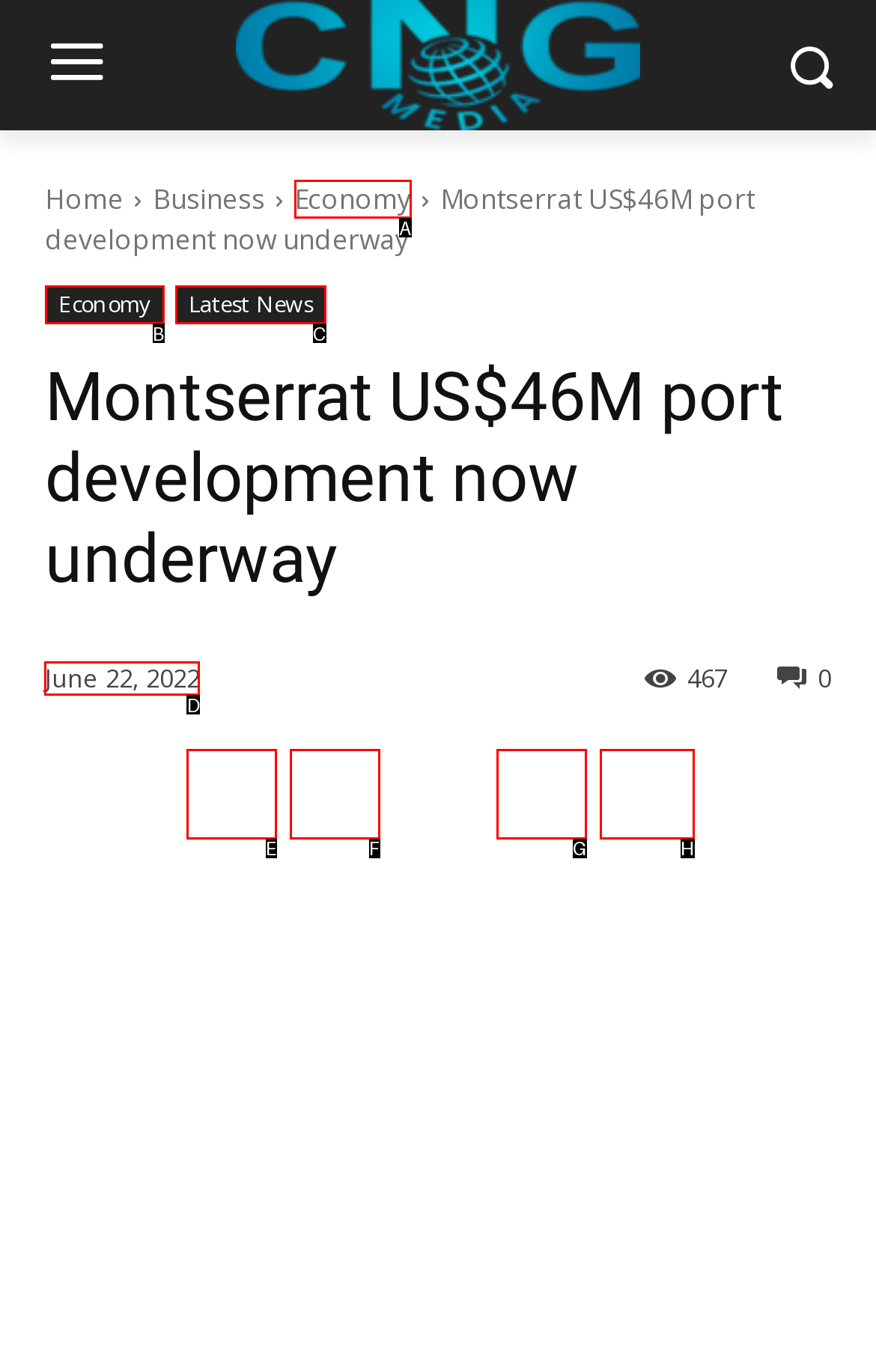Select the appropriate HTML element that needs to be clicked to execute the following task: Read the article published on June 22, 2022. Respond with the letter of the option.

D